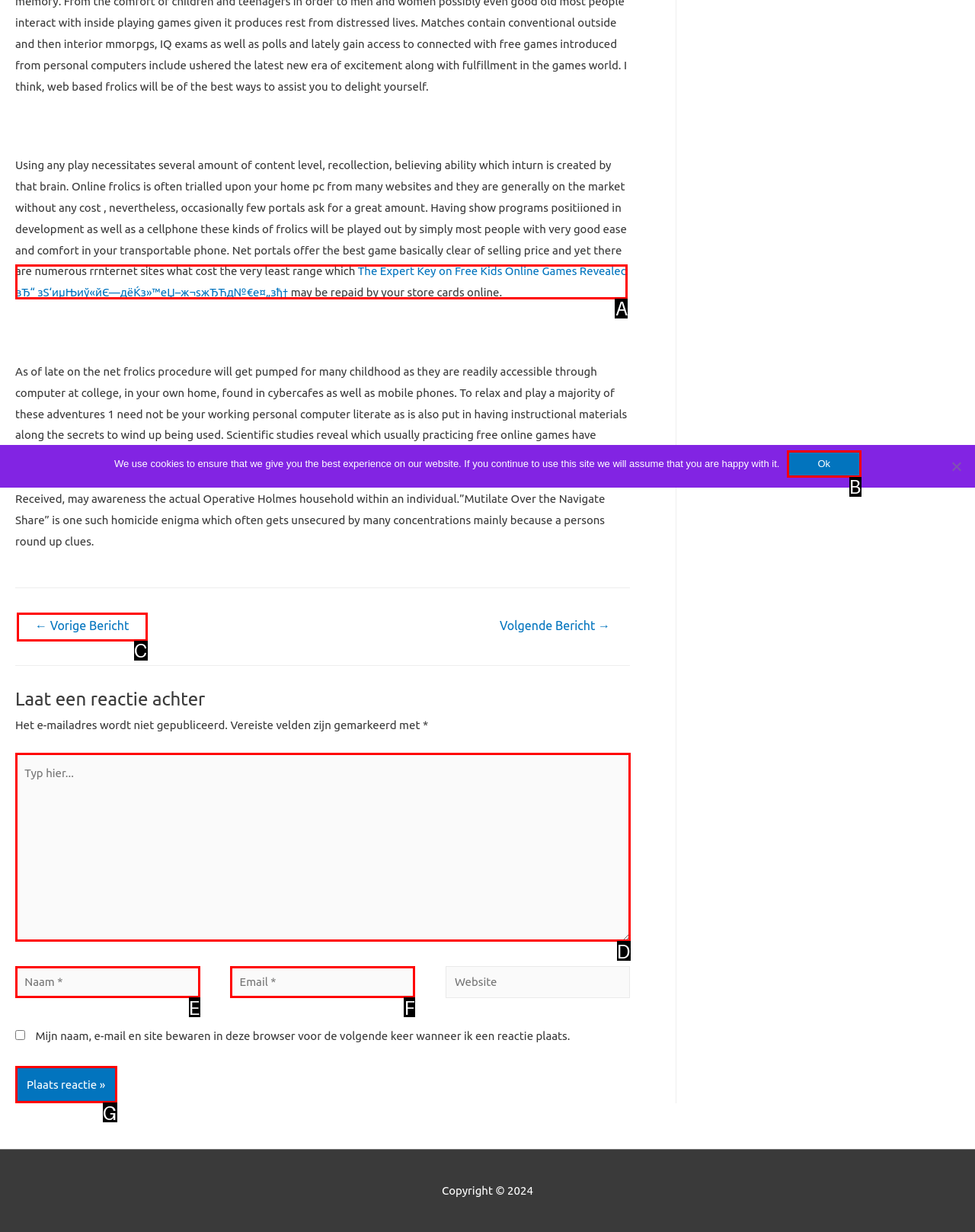Based on the given description: The Interim Newspaper, identify the correct option and provide the corresponding letter from the given choices directly.

None